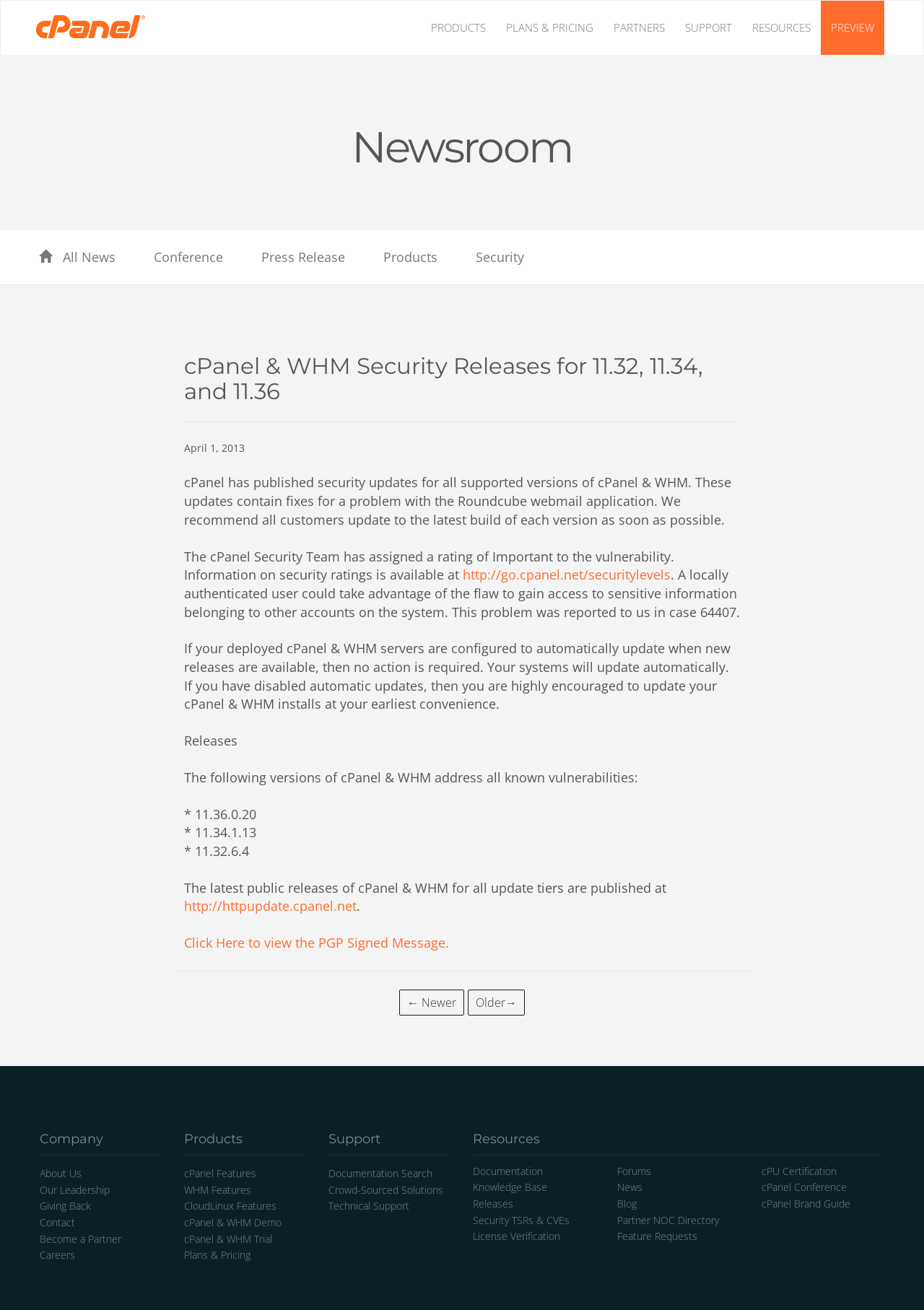Based on the image, provide a detailed and complete answer to the question: 
How many versions of cPanel & WHM address all known vulnerabilities?

The webpage lists three versions of cPanel & WHM that address all known vulnerabilities: 11.36.0.20, 11.34.1.13, and 11.32.6.4.